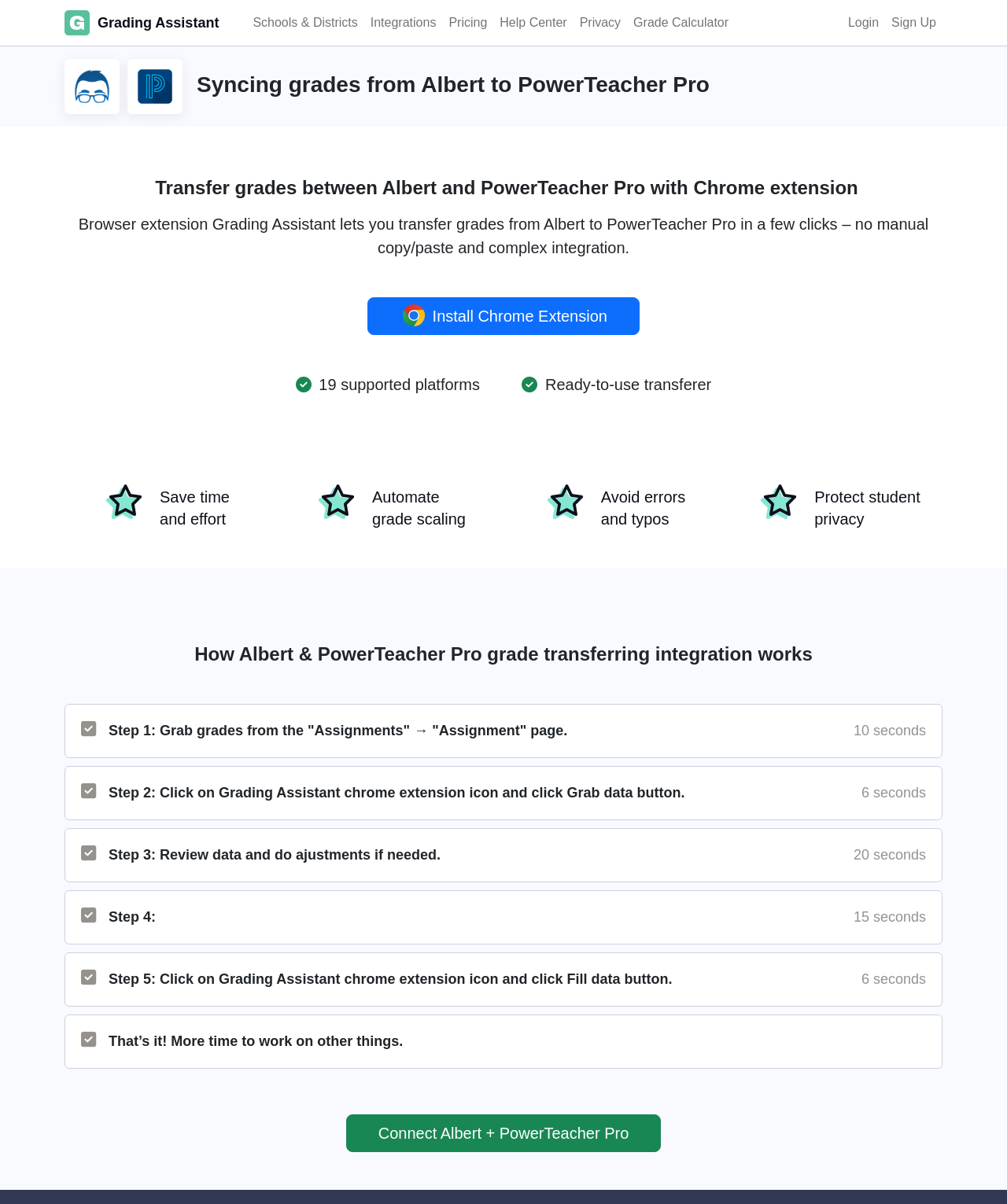What is the purpose of Grading Assistant? Based on the screenshot, please respond with a single word or phrase.

Transfer grades